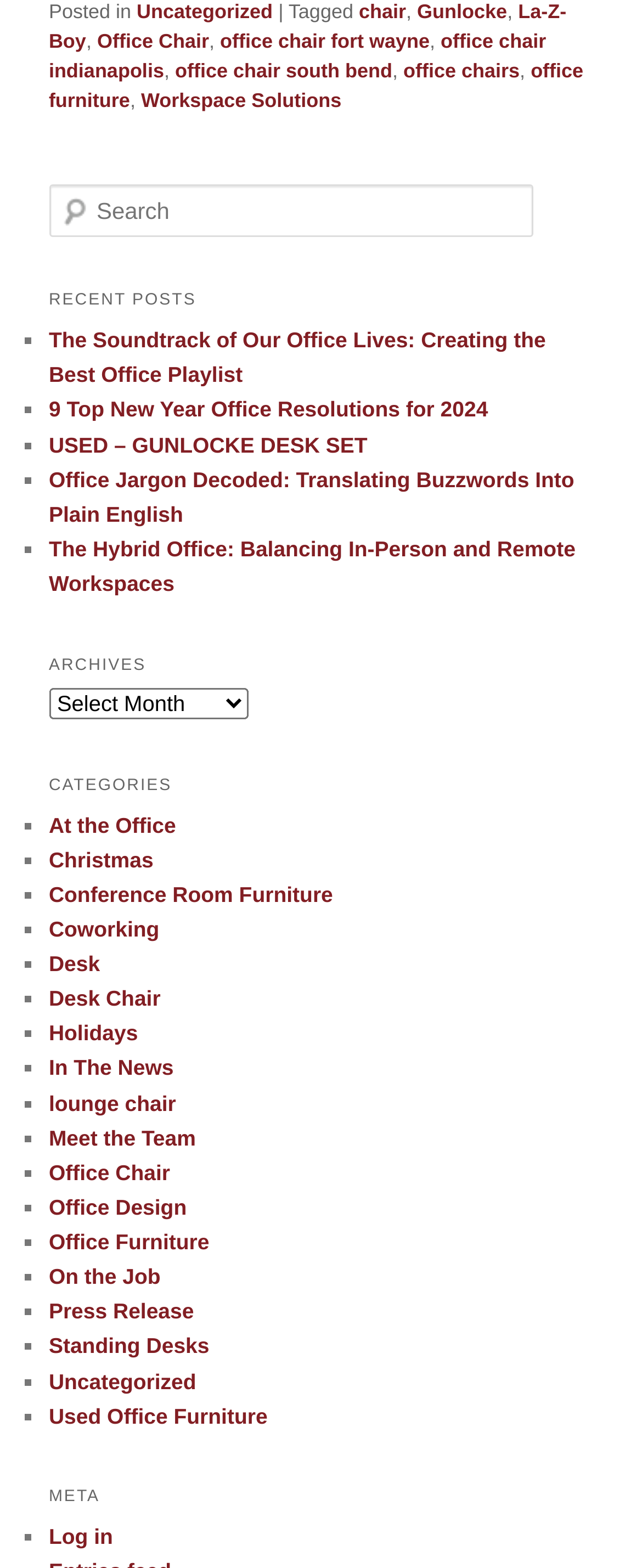Answer the question with a brief word or phrase:
What is the main topic of the webpage?

Office furniture